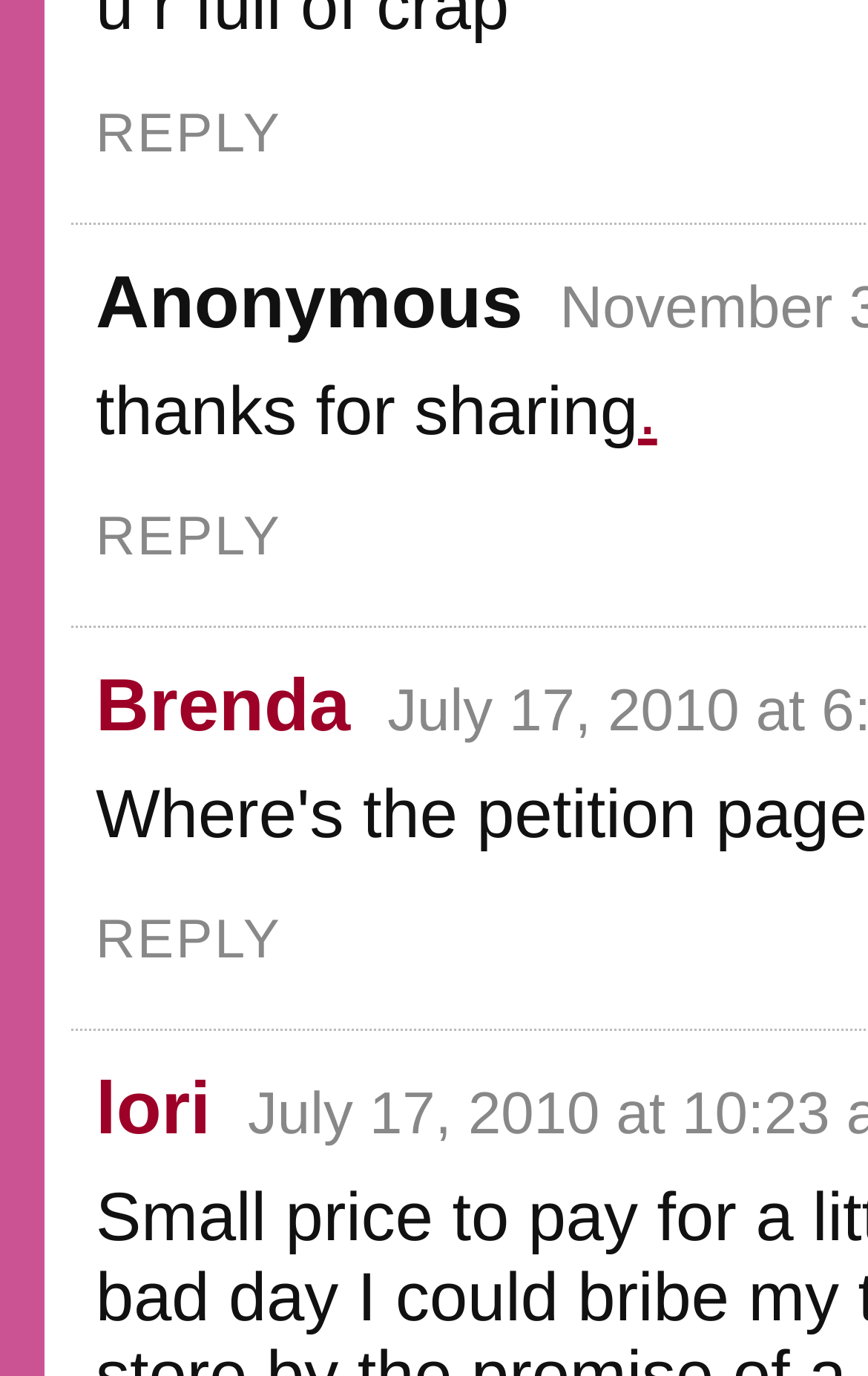Mark the bounding box of the element that matches the following description: "Reply".

[0.11, 0.076, 0.325, 0.12]